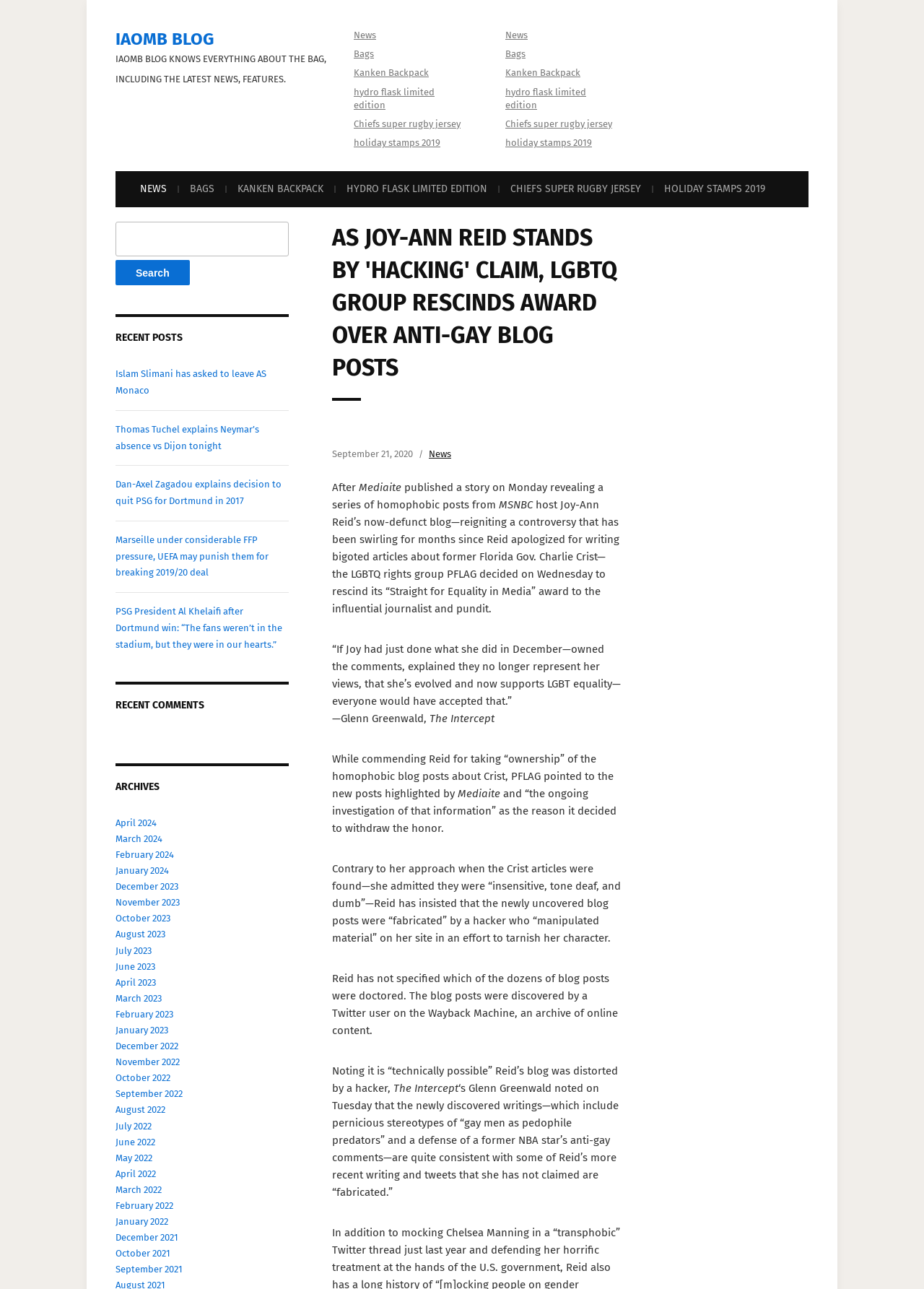Locate the bounding box of the UI element with the following description: "holiday stamps 2019".

[0.383, 0.107, 0.477, 0.115]